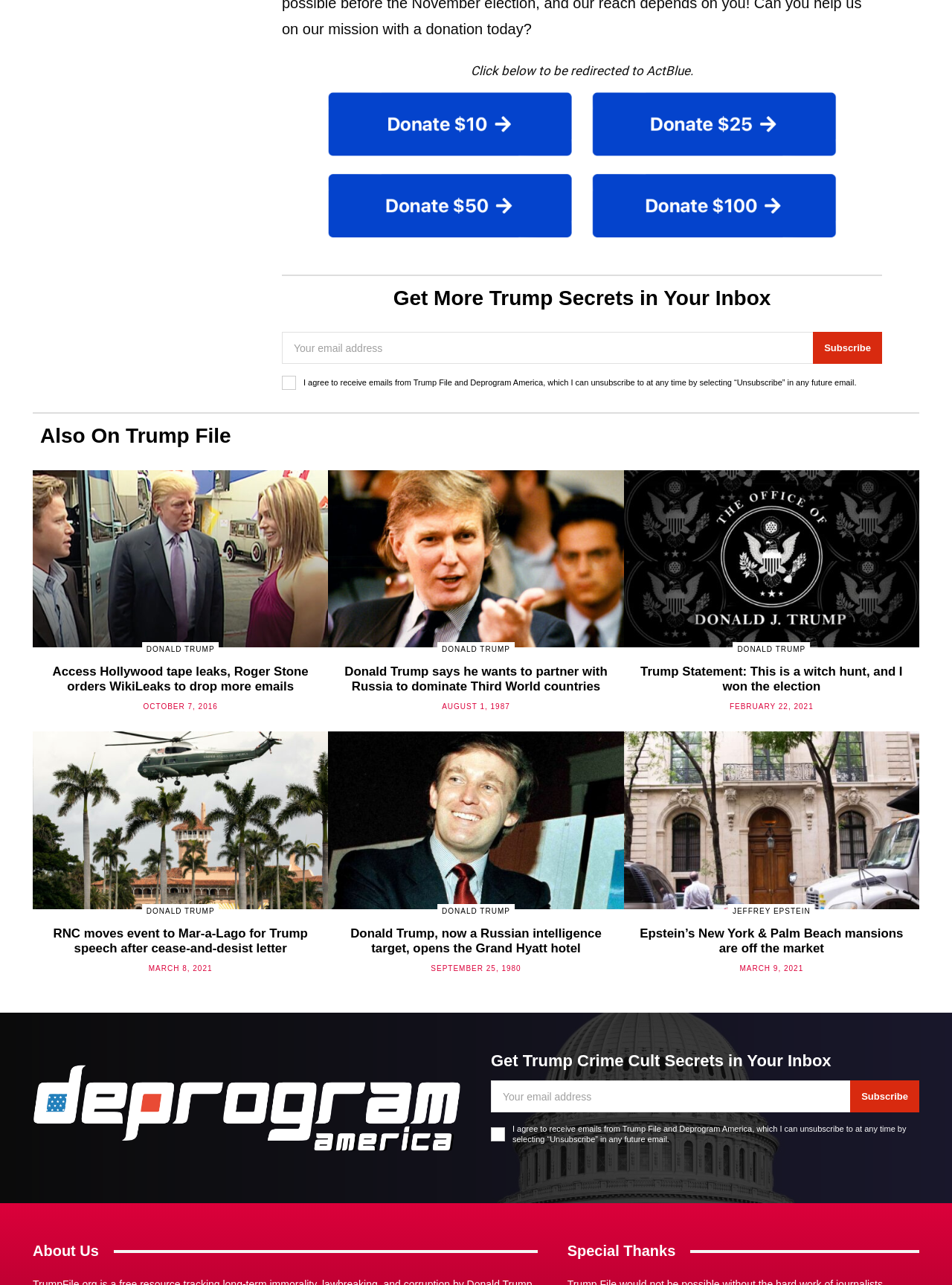What is the function of the 'Subscribe' button?
Please answer the question with a detailed and comprehensive explanation.

The 'Subscribe' button is likely used to subscribe to a newsletter or email list, as it is located next to a textbox labeled 'email' and has a description about receiving emails from Trump File and Deprogram America.